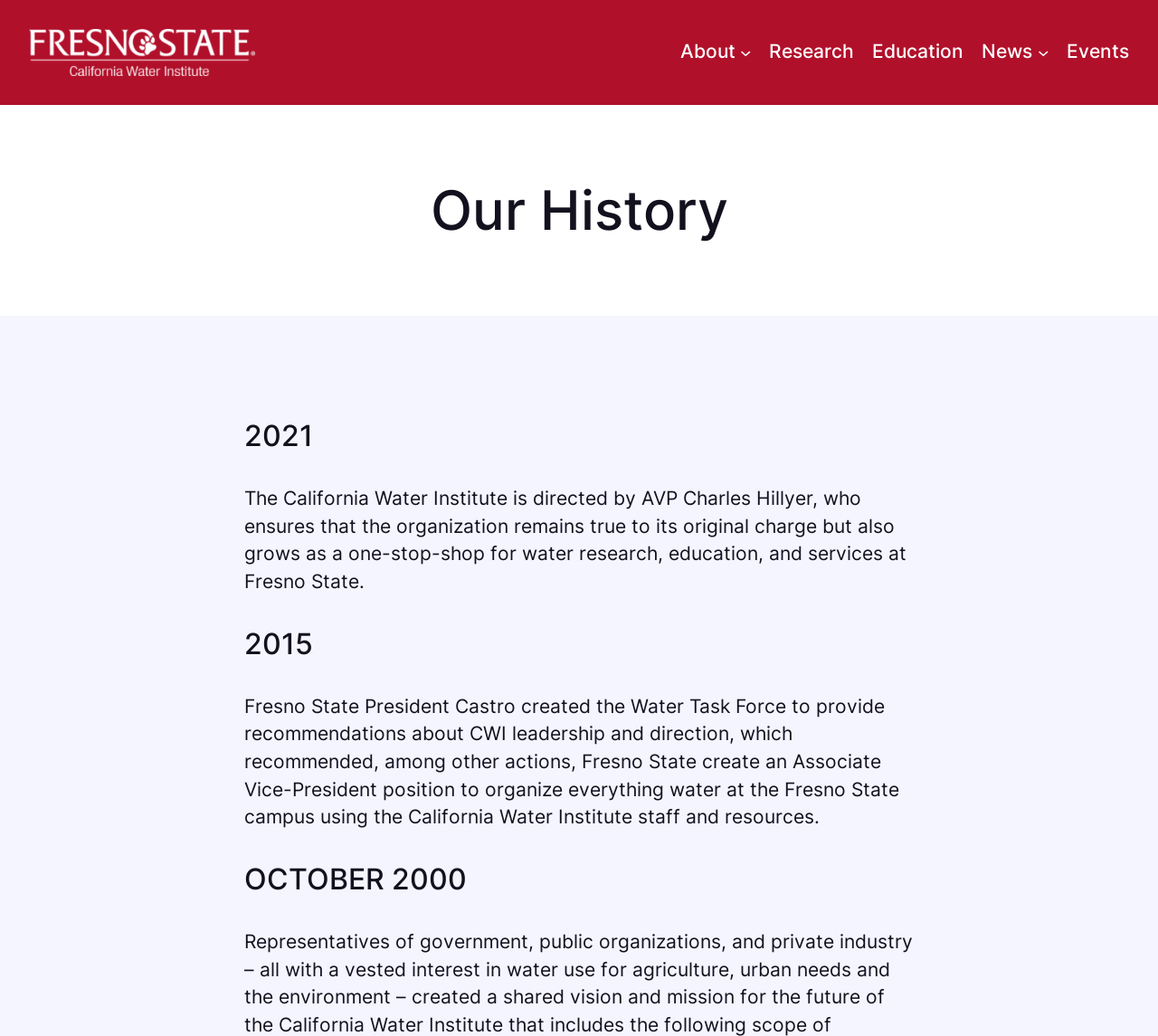What is the name of the institute?
Using the details from the image, give an elaborate explanation to answer the question.

The name of the institute can be found in the link 'California Water Institute at Fresno State' at the top of the webpage, which is also the title of the webpage.